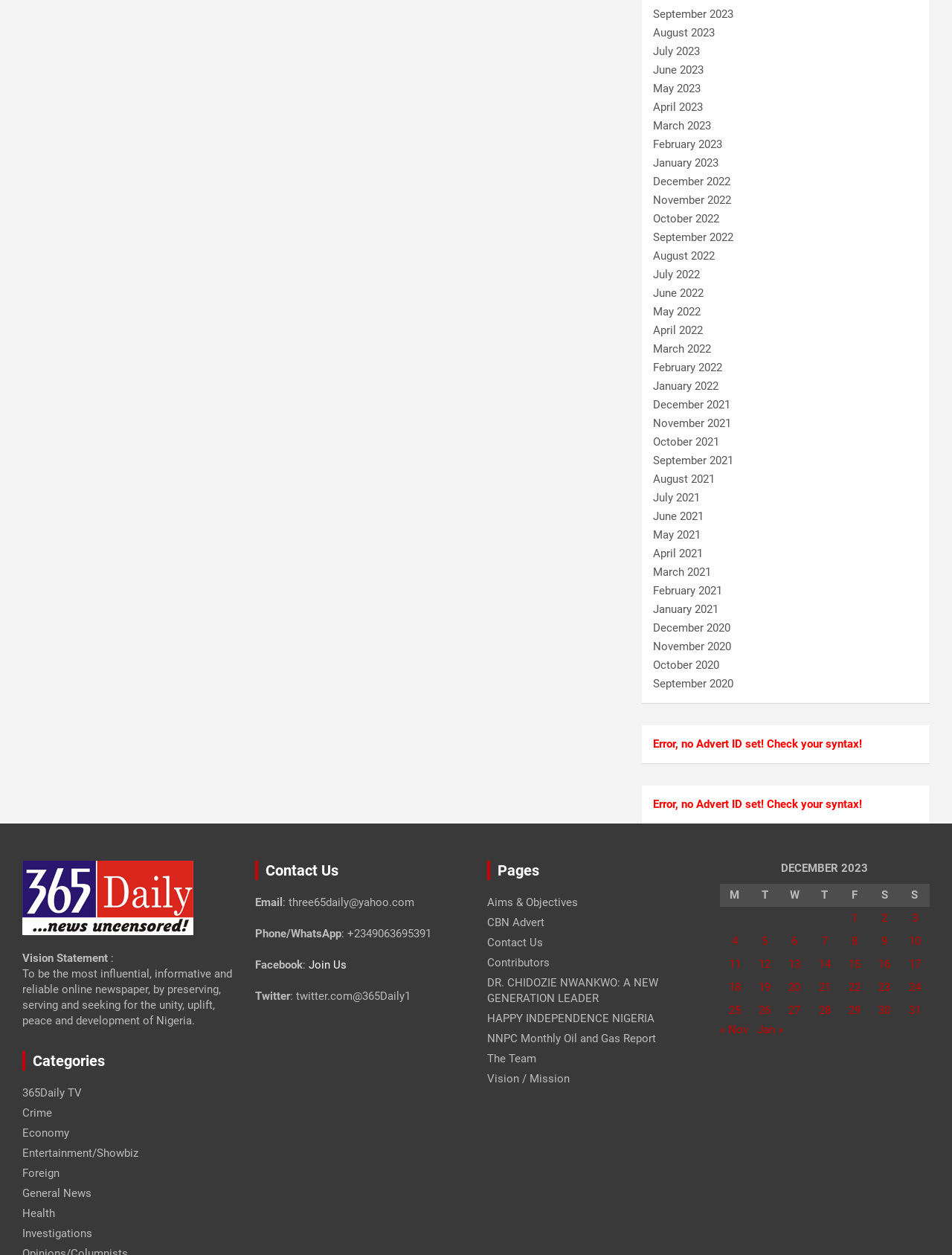Determine the bounding box coordinates for the HTML element described here: "Entertainment/Showbiz".

[0.023, 0.913, 0.145, 0.924]